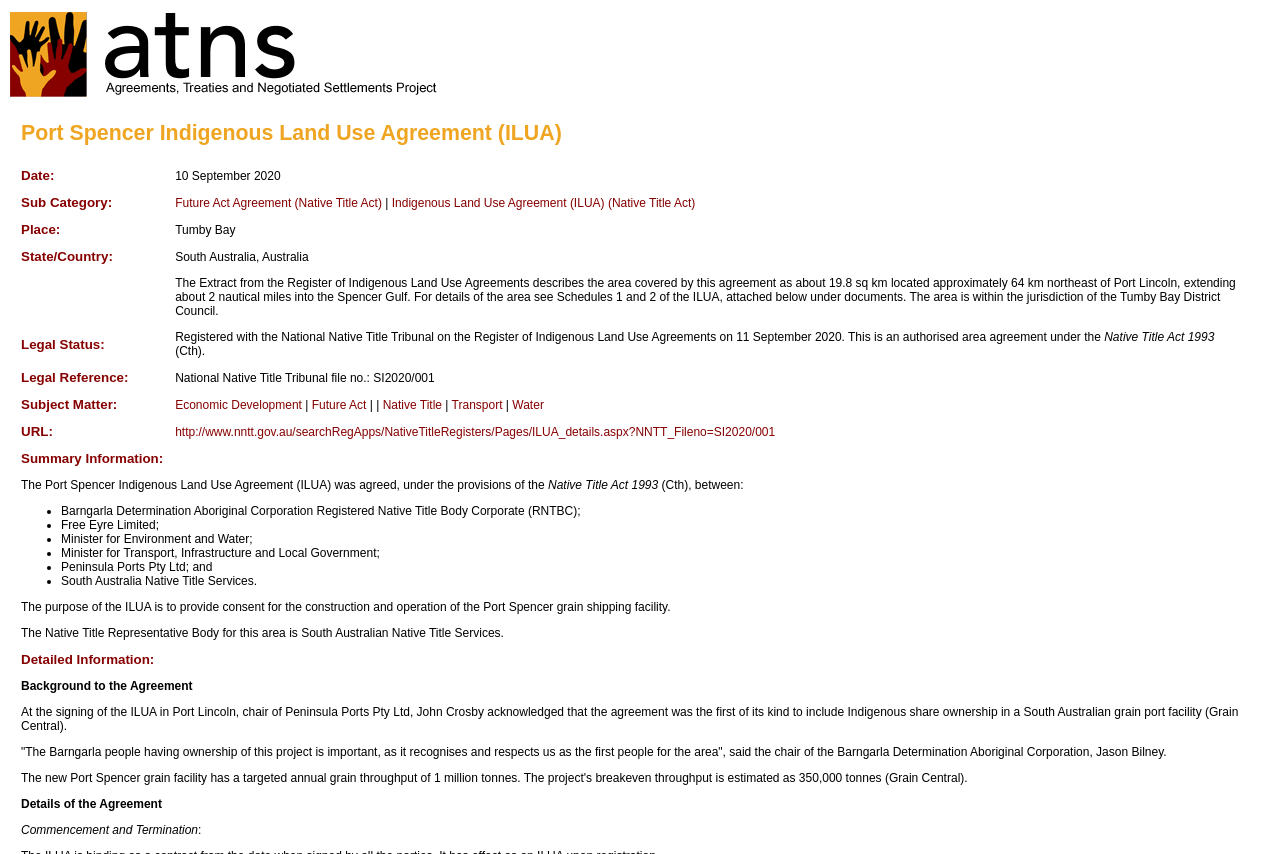Please find the bounding box coordinates of the element that needs to be clicked to perform the following instruction: "Click Metal Gutters". The bounding box coordinates should be four float numbers between 0 and 1, represented as [left, top, right, bottom].

None